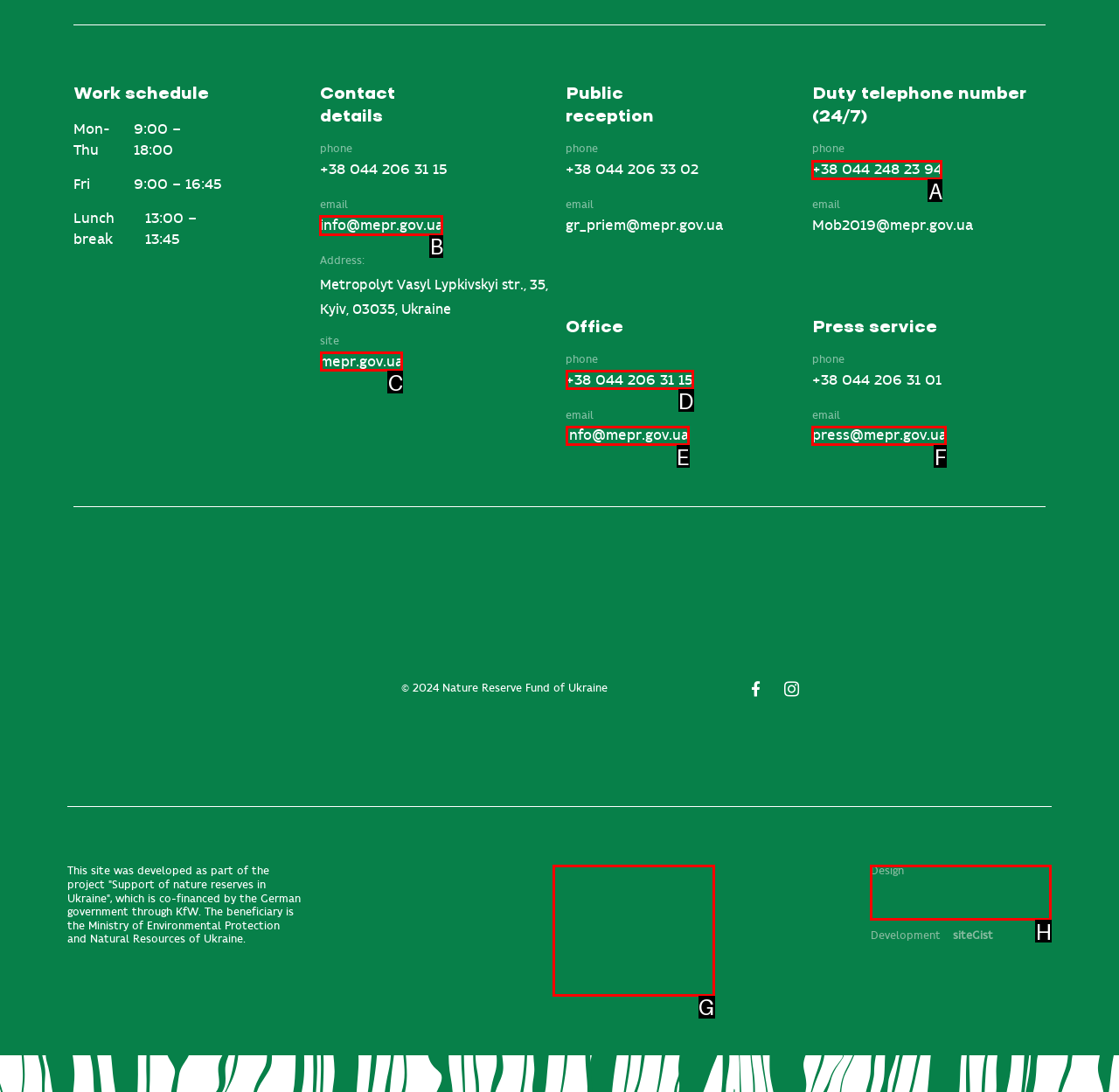Identify the letter of the option that should be selected to accomplish the following task: Visit the website. Provide the letter directly.

C